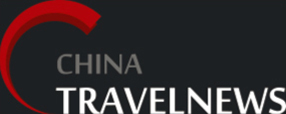Offer an in-depth description of the image.

The image features the logo of "China TravelNews," which prominently displays the brand name in a modern and professional font. The logo combines elements of red and white against a dark gray background, where the word "CHINA" is emphasized in larger letters, and "TRAVELNEWS" appears in a more understated yet bold format. This design conveys a sense of reliability and authority in the travel news industry, indicating a focus on providing relevant updates and insights related to travel in and from China. The logo’s sleek appearance is indicative of the company's aim to attract a wide audience in the travel sector.